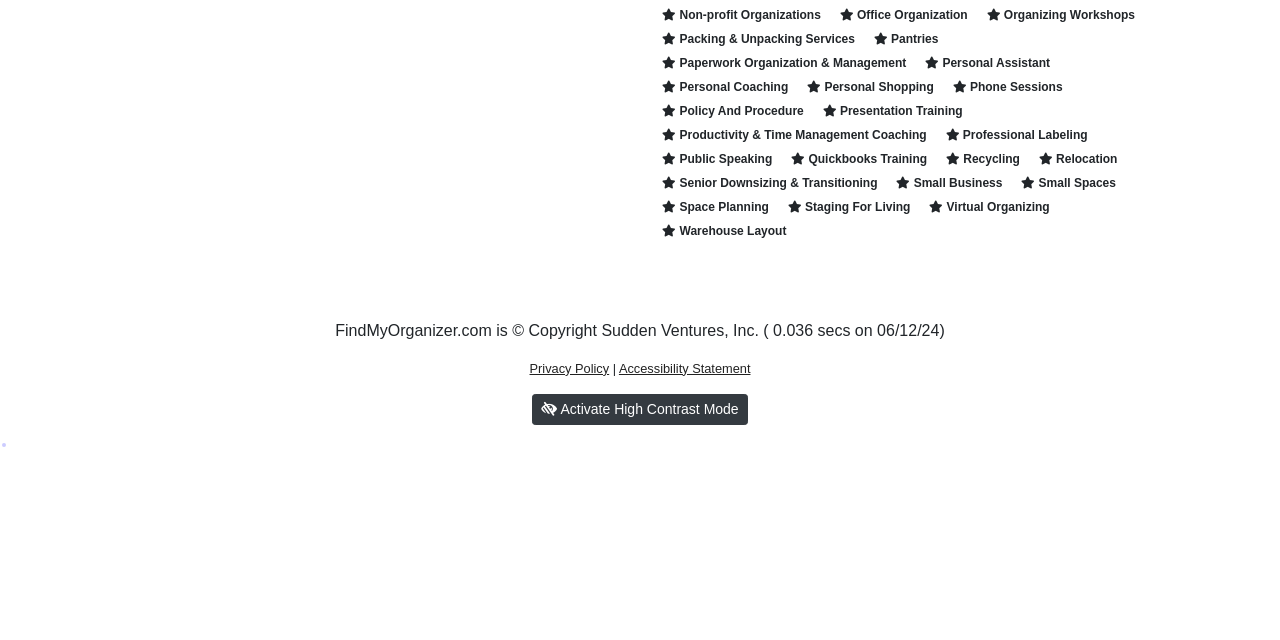Find the bounding box coordinates for the UI element that matches this description: "Accessibility Statement".

[0.484, 0.564, 0.586, 0.587]